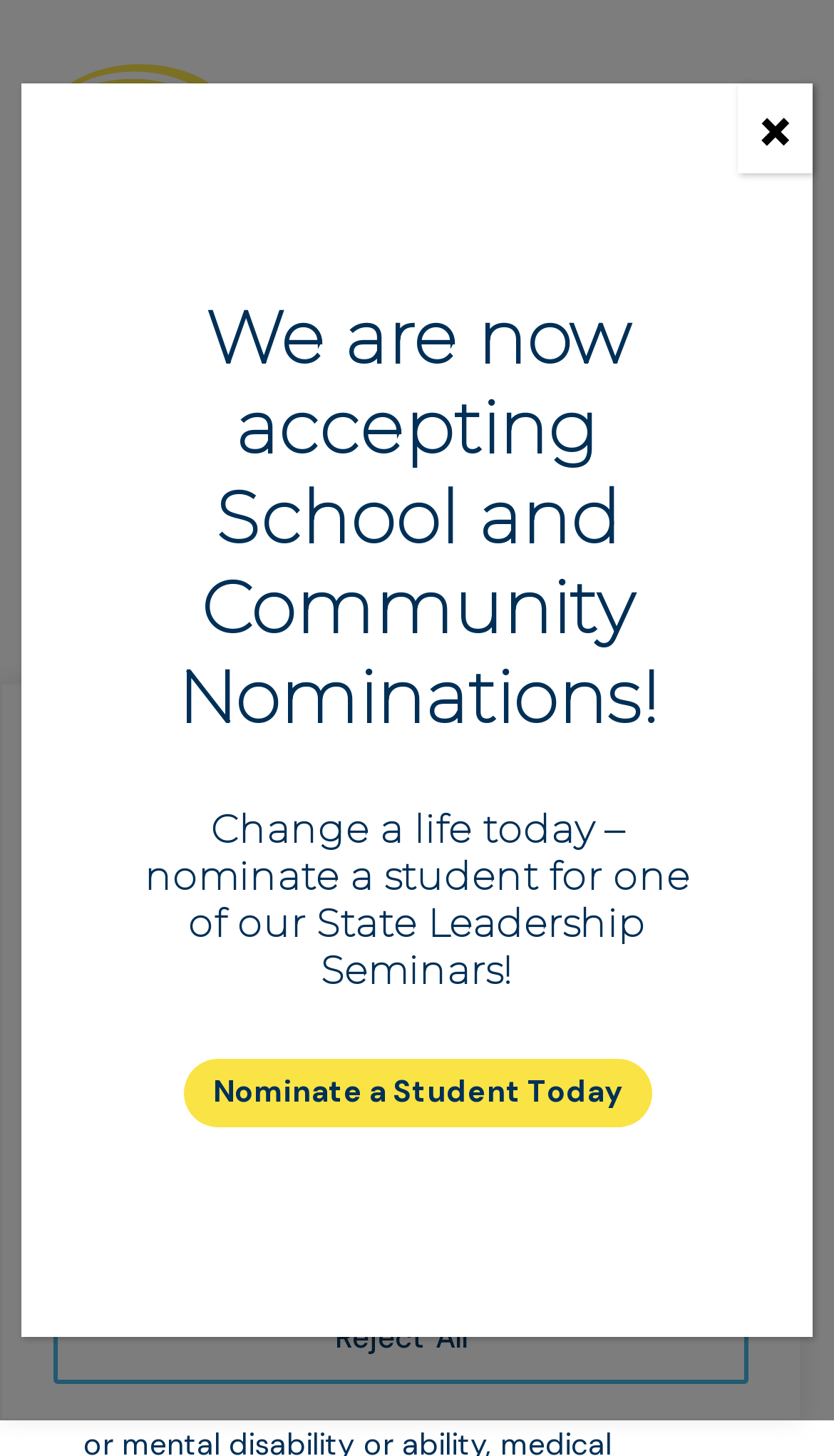Find the bounding box coordinates for the UI element whose description is: "Customize". The coordinates should be four float numbers between 0 and 1, in the format [left, top, right, bottom].

[0.064, 0.806, 0.897, 0.87]